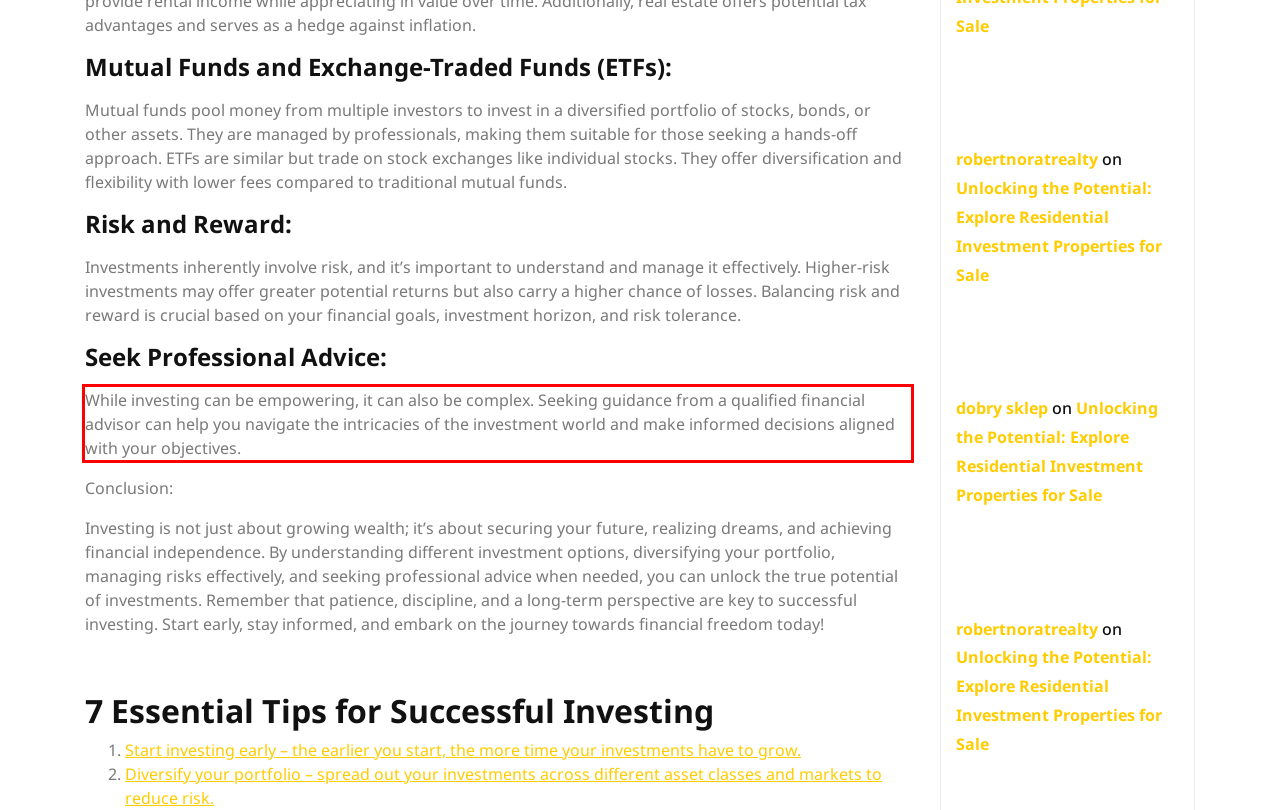The screenshot provided shows a webpage with a red bounding box. Apply OCR to the text within this red bounding box and provide the extracted content.

While investing can be empowering, it can also be complex. Seeking guidance from a qualified financial advisor can help you navigate the intricacies of the investment world and make informed decisions aligned with your objectives.